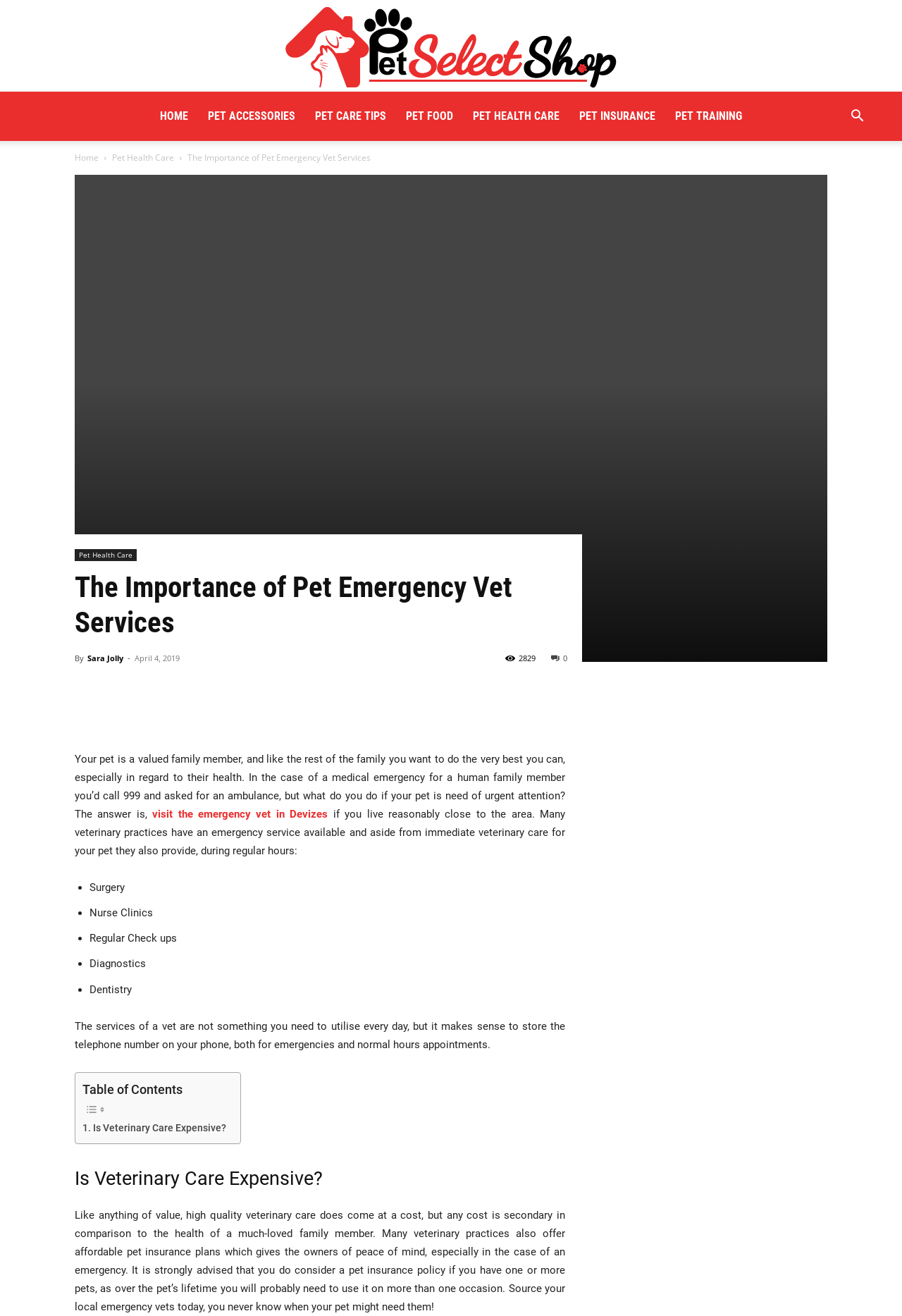Find and provide the bounding box coordinates for the UI element described with: "Home".

[0.083, 0.135, 0.144, 0.172]